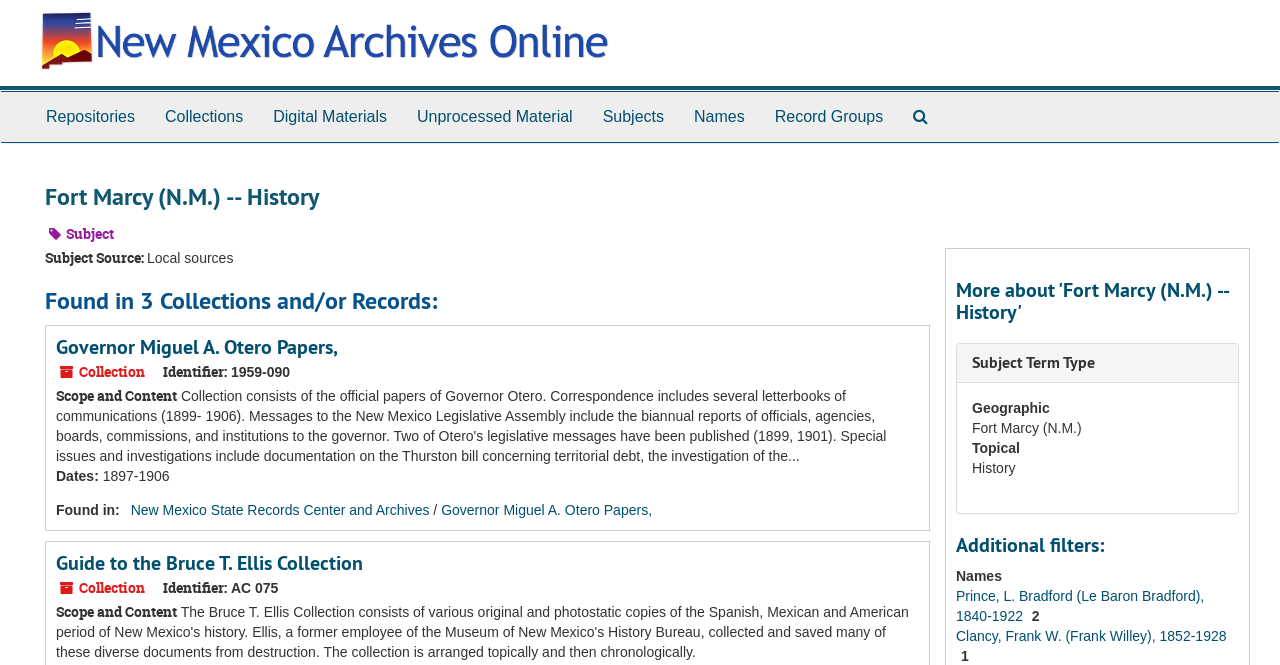Point out the bounding box coordinates of the section to click in order to follow this instruction: "Go back to NM Archives Online".

[0.023, 0.042, 0.481, 0.066]